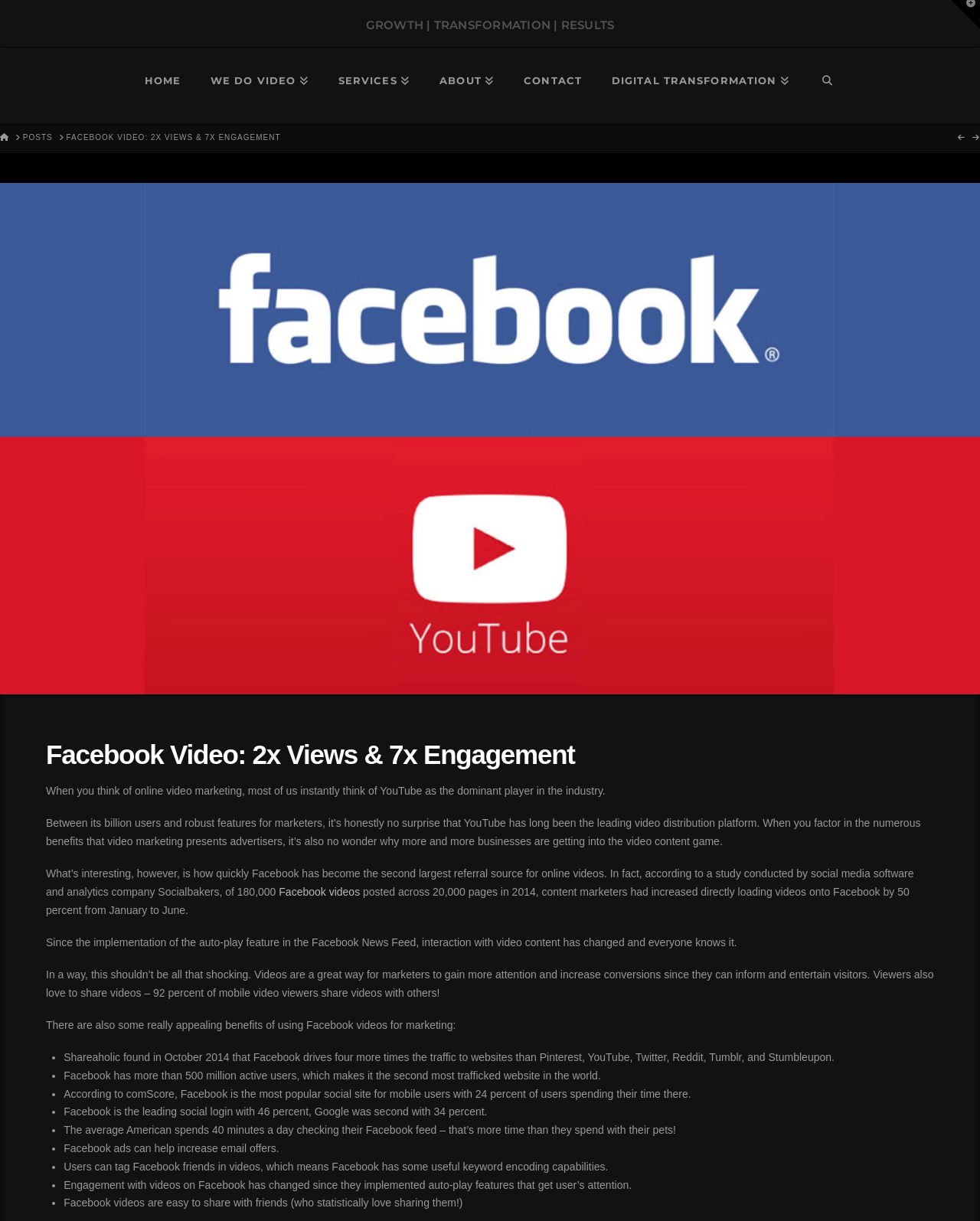What is the average time spent by an American on Facebook daily?
Examine the image closely and answer the question with as much detail as possible.

The webpage states that 'The average American spends 40 minutes a day checking their Facebook feed – that’s more time than they spend with their pets!', indicating that the average American spends 40 minutes on Facebook daily.